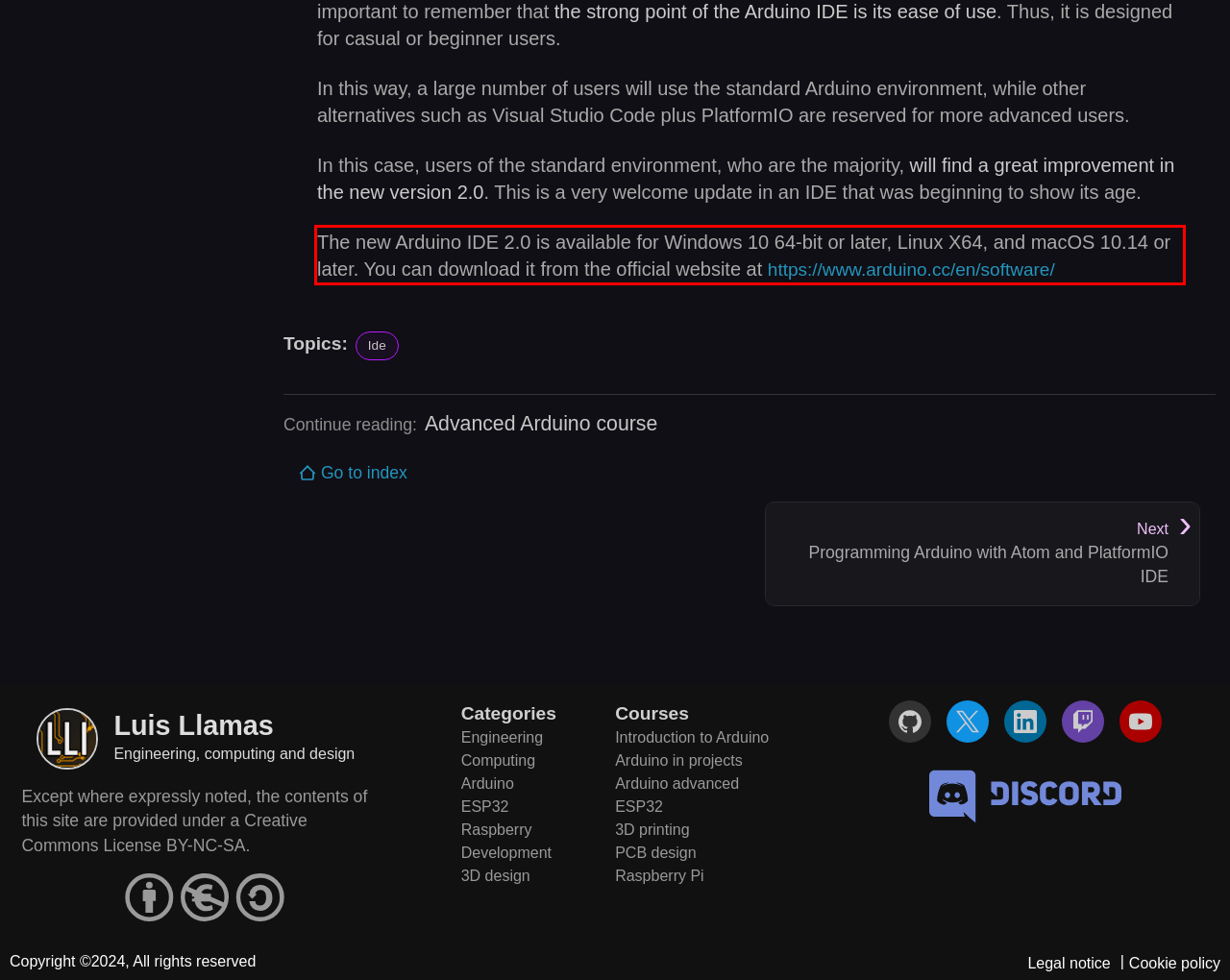You have a screenshot of a webpage with a red bounding box. Identify and extract the text content located inside the red bounding box.

The new Arduino IDE 2.0 is available for Windows 10 64-bit or later, Linux X64, and macOS 10.14 or later. You can download it from the official website at https://www.arduino.cc/en/software/